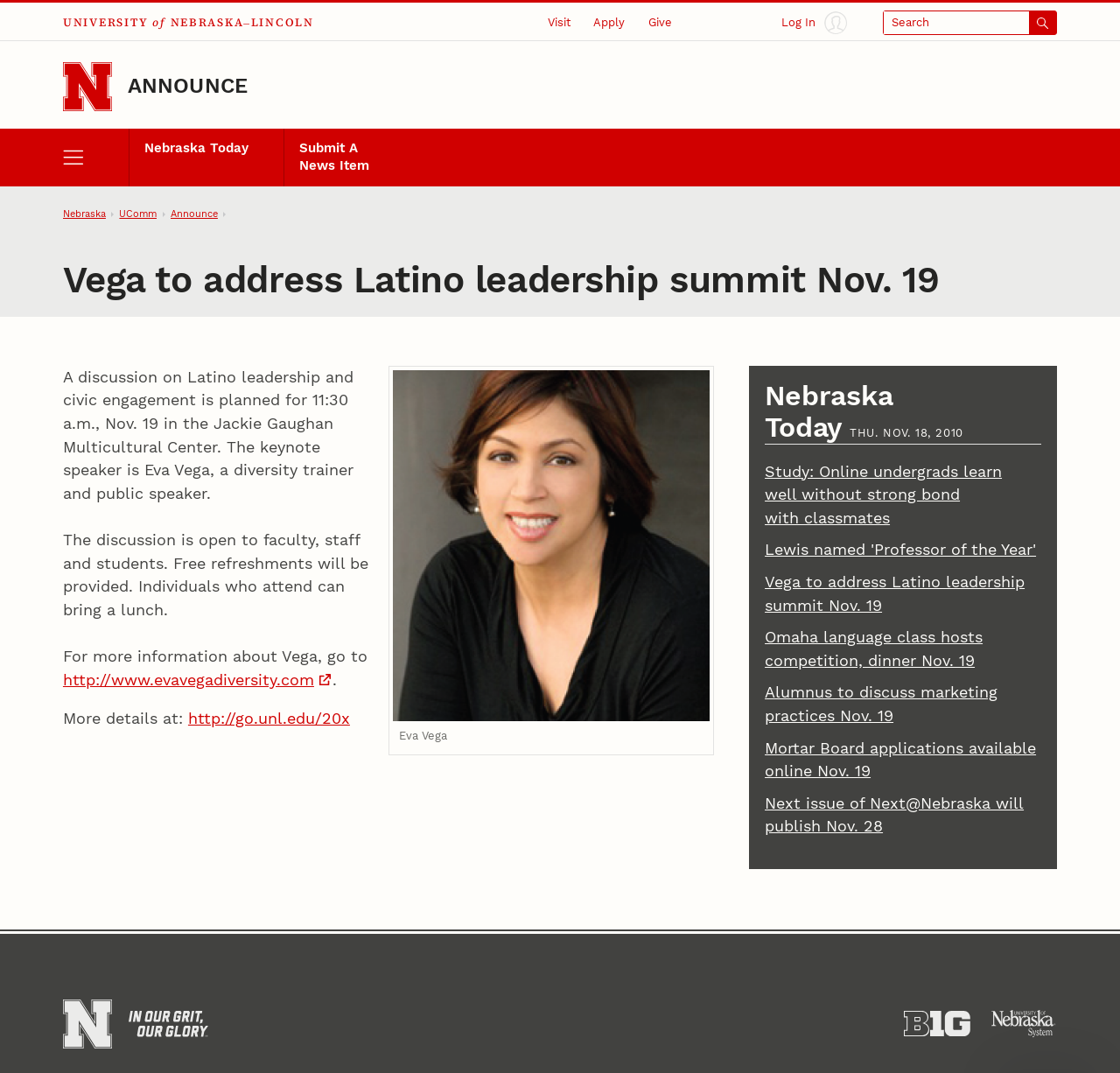Using the image as a reference, answer the following question in as much detail as possible:
How many news items are listed in the Nebraska Today section?

The answer can be found in the Nebraska Today section of the webpage, where there are six news items listed, each with a link and a brief description.